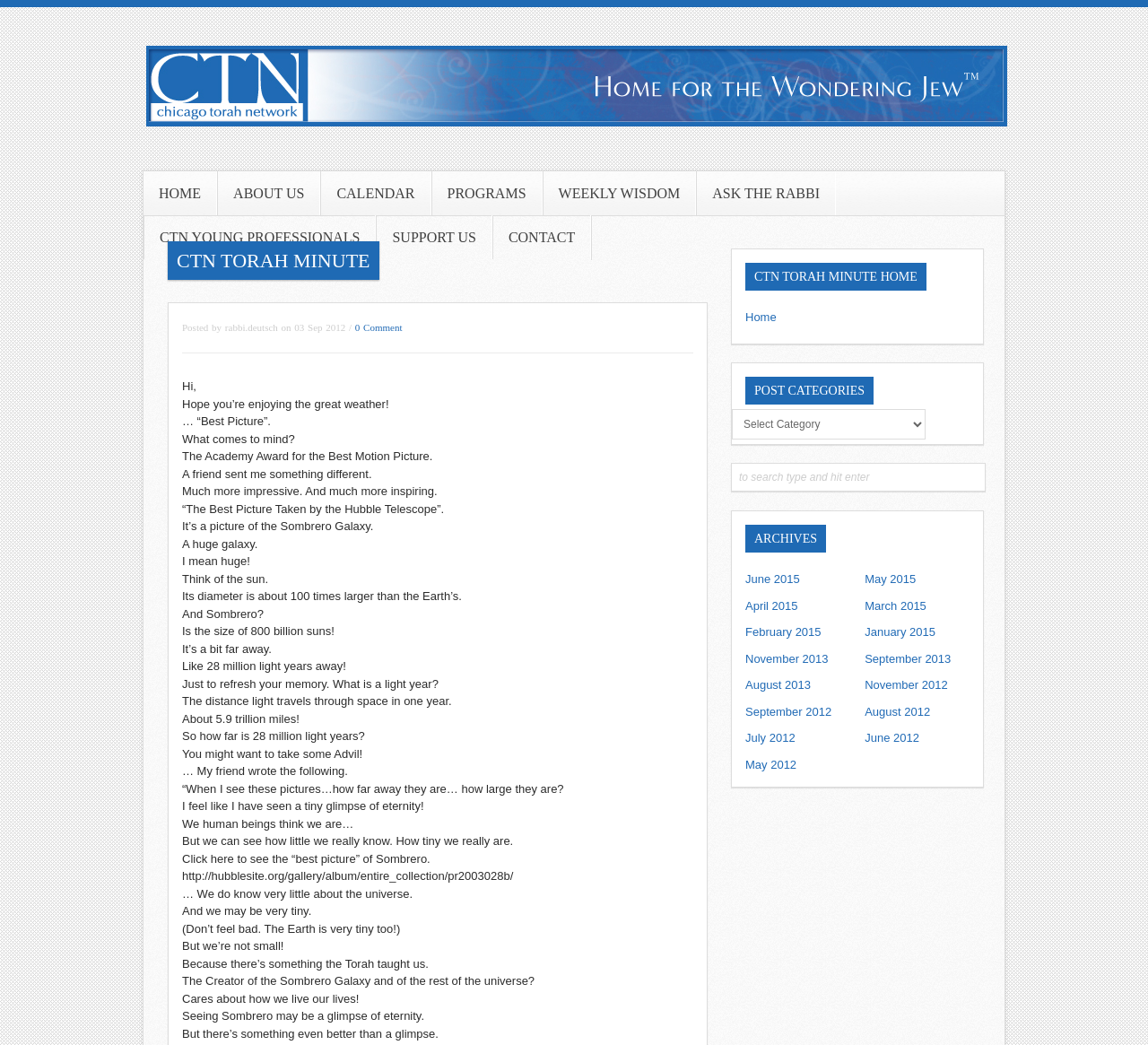Please find the bounding box coordinates of the element that needs to be clicked to perform the following instruction: "Click to see the 'best picture' of Sombrero". The bounding box coordinates should be four float numbers between 0 and 1, represented as [left, top, right, bottom].

[0.159, 0.815, 0.375, 0.828]